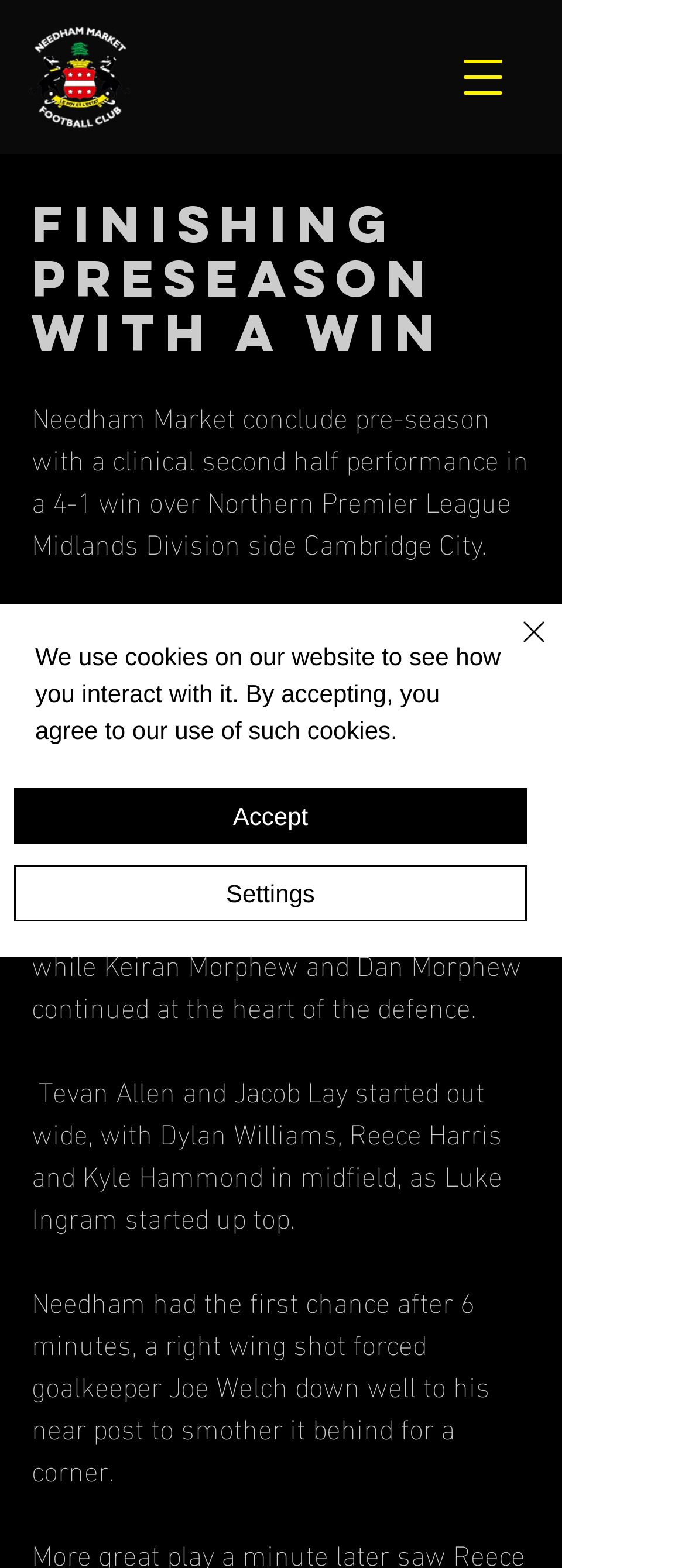What is the formation of Needham Market's midfield?
Based on the image, respond with a single word or phrase.

Dylan Williams, Reece Harris, and Kyle Hammond